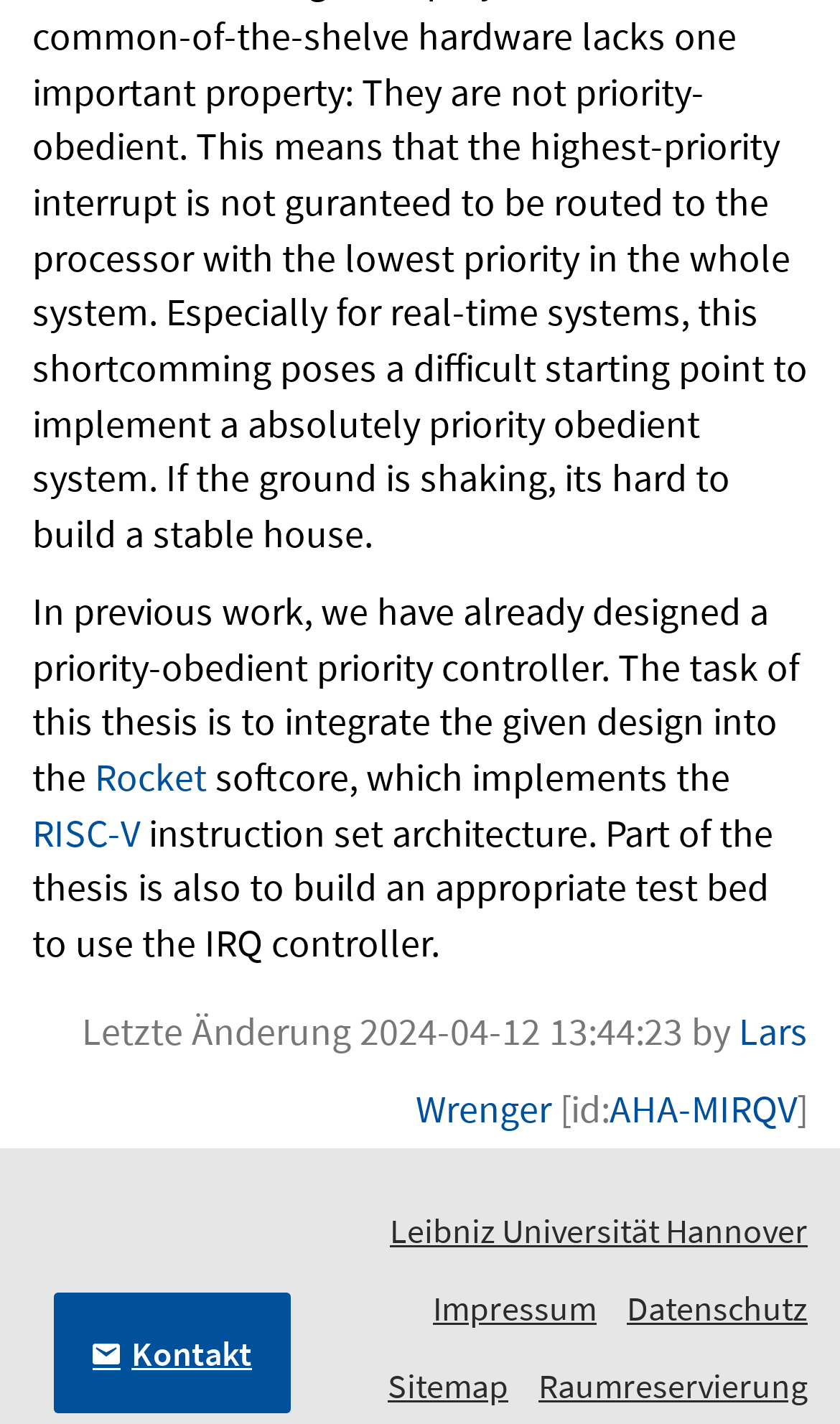Find the bounding box coordinates for the element that must be clicked to complete the instruction: "go to the RISC-V page". The coordinates should be four float numbers between 0 and 1, indicated as [left, top, right, bottom].

[0.038, 0.567, 0.167, 0.602]